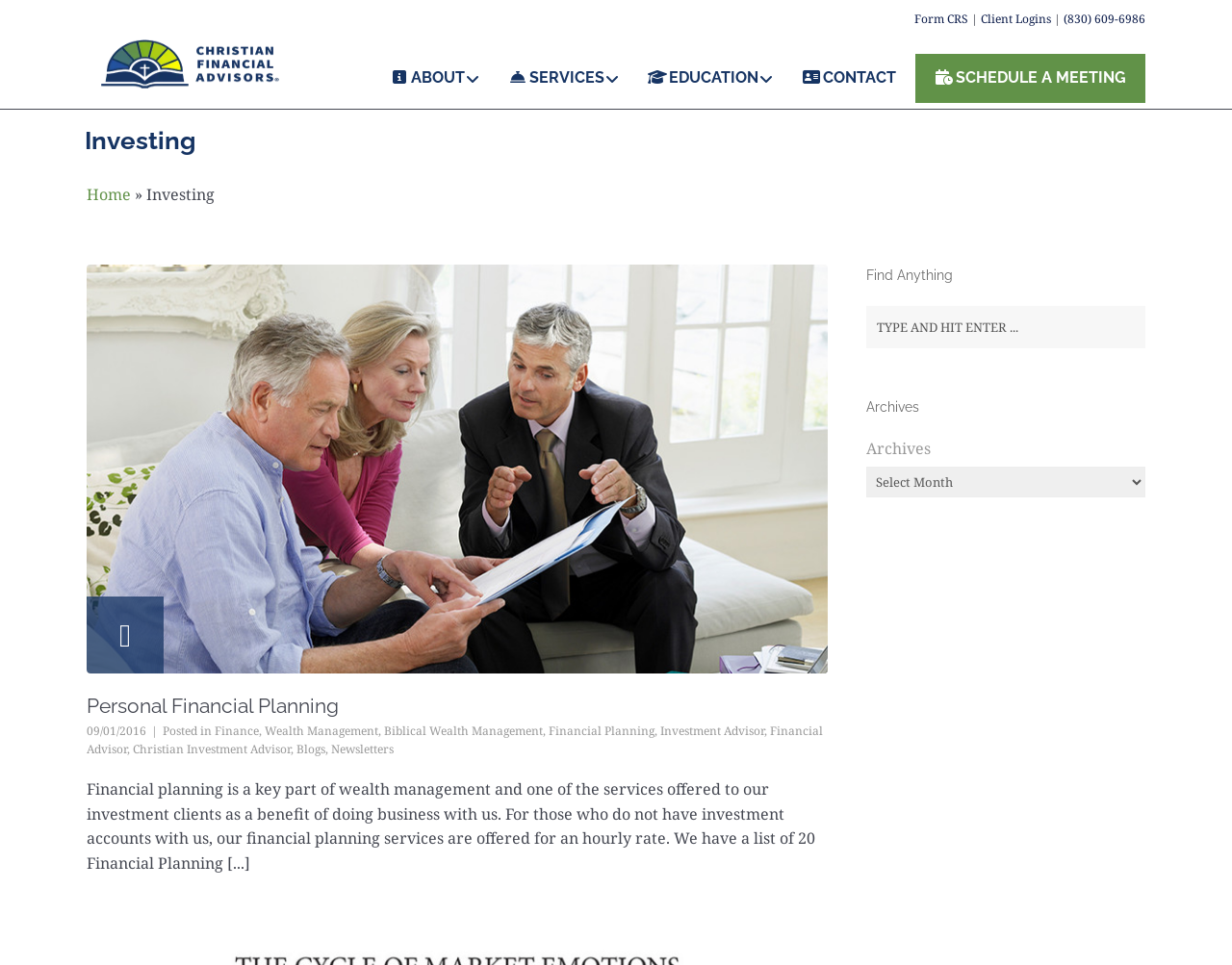How many links are there in the navigation bar?
Refer to the screenshot and deliver a thorough answer to the question presented.

The navigation bar is located at the top of the webpage, and it contains 5 links: 'ABOUT', 'SERVICES', 'EDUCATION', 'CONTACT', and 'SCHEDULE A MEETING'.